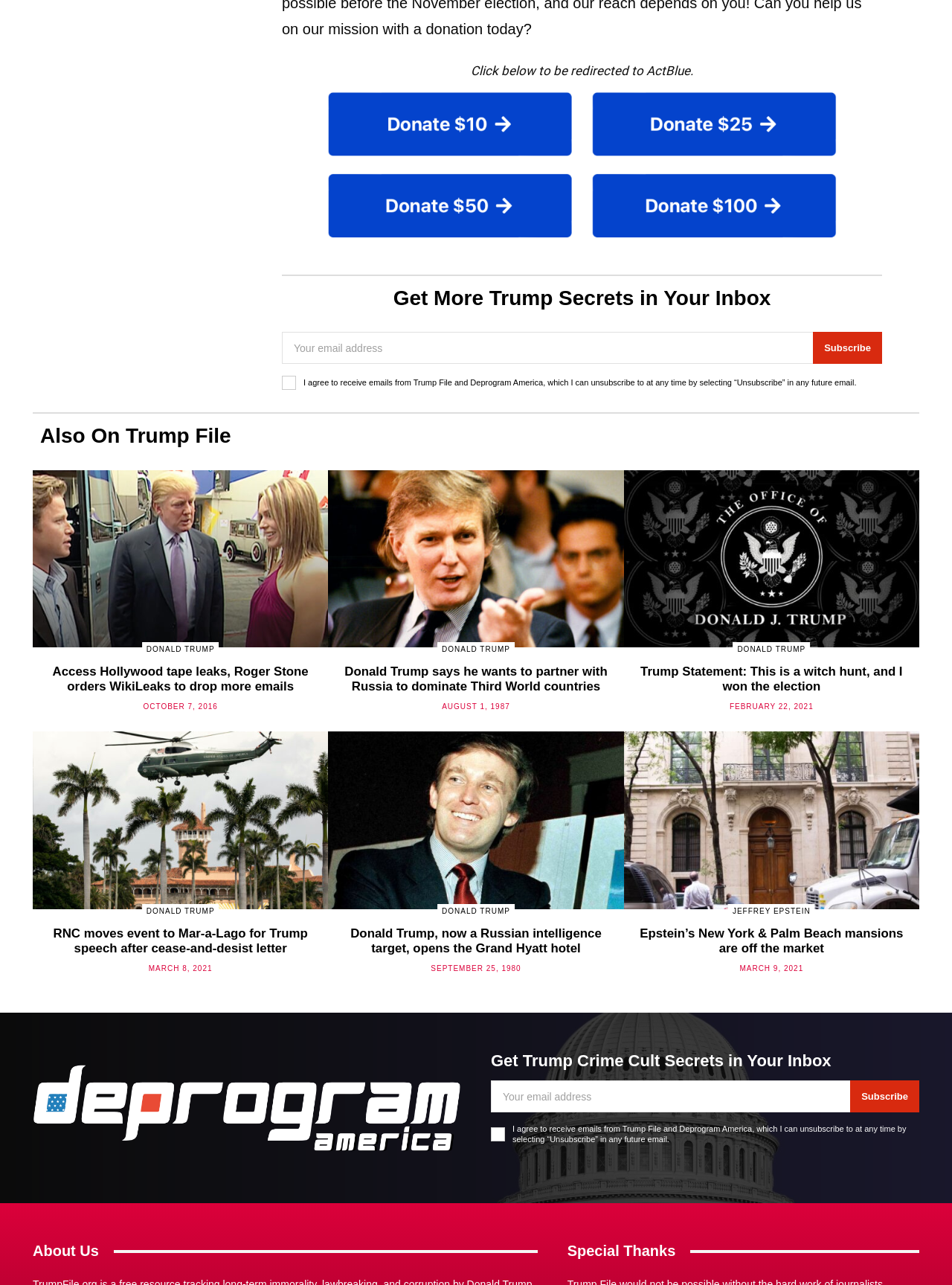Specify the bounding box coordinates of the element's region that should be clicked to achieve the following instruction: "Search for something on Azure". The bounding box coordinates consist of four float numbers between 0 and 1, in the format [left, top, right, bottom].

None